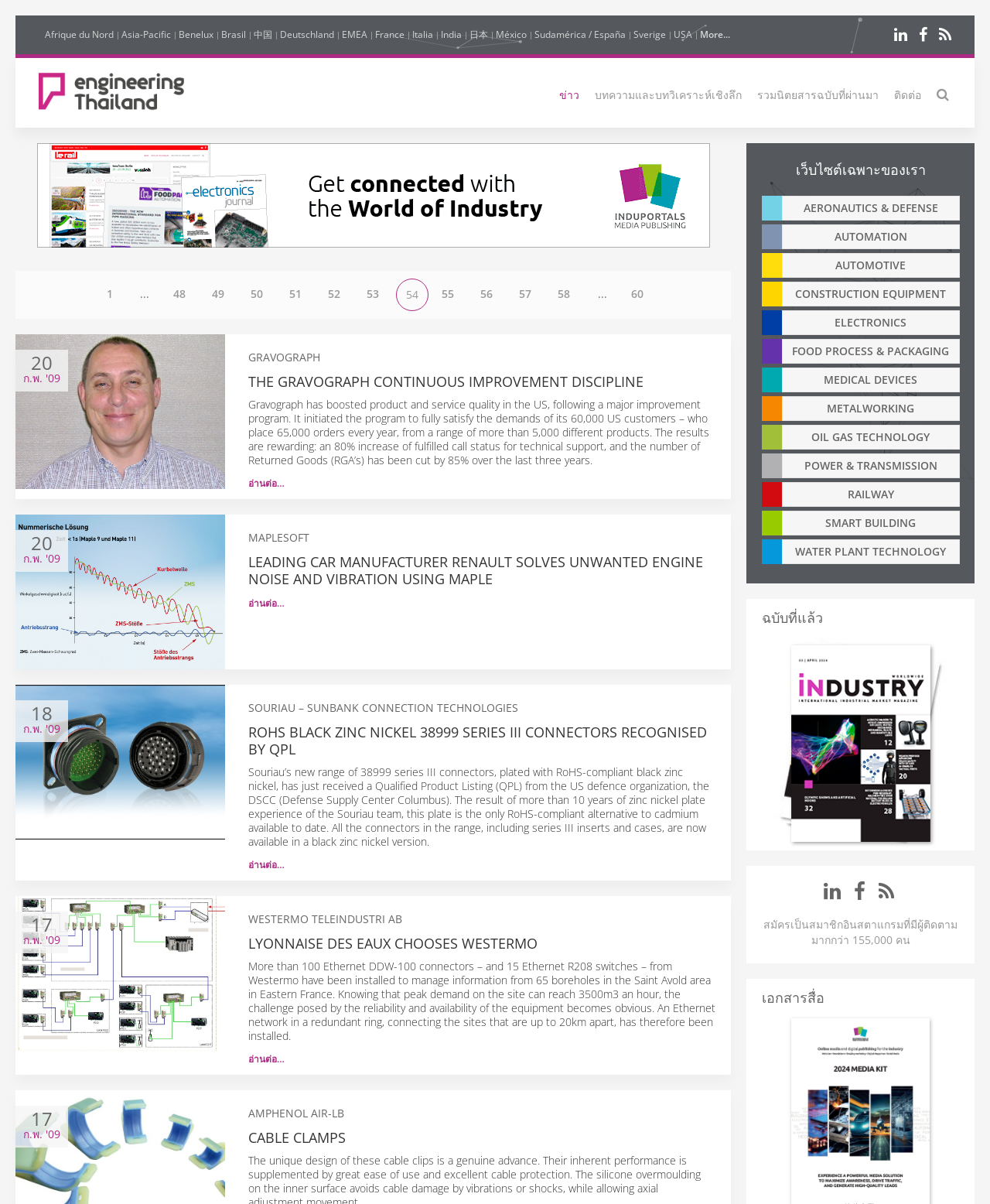Determine the bounding box coordinates of the element that should be clicked to execute the following command: "Click on the 'อ่านต่อ…' link of the first article".

[0.25, 0.395, 0.287, 0.408]